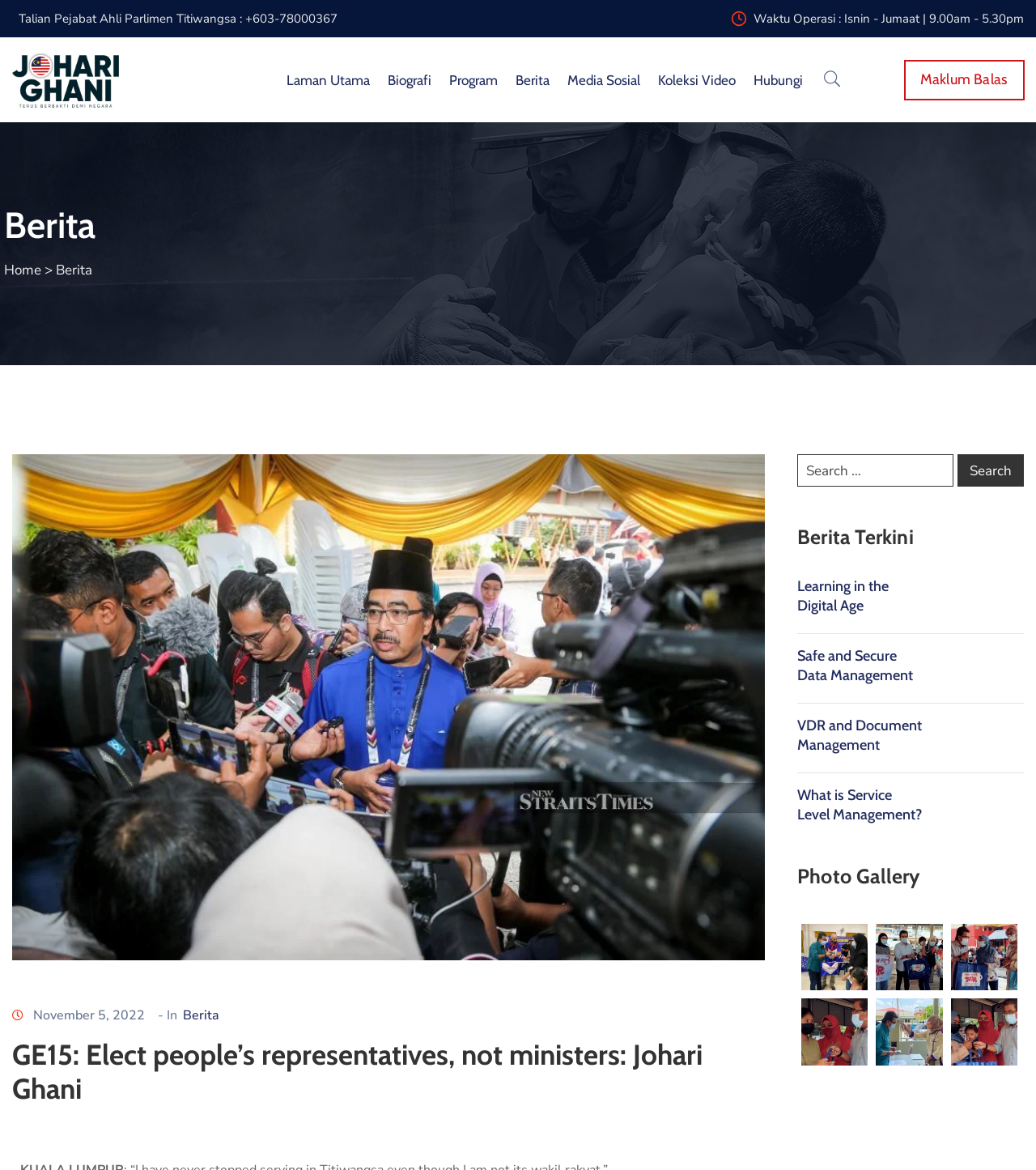What is the name of the person in the image?
Please use the image to provide an in-depth answer to the question.

The image of a person is located on the left side of the webpage, and the name 'Johari Ghani' is written next to it, indicating that the person in the image is Johari Ghani.